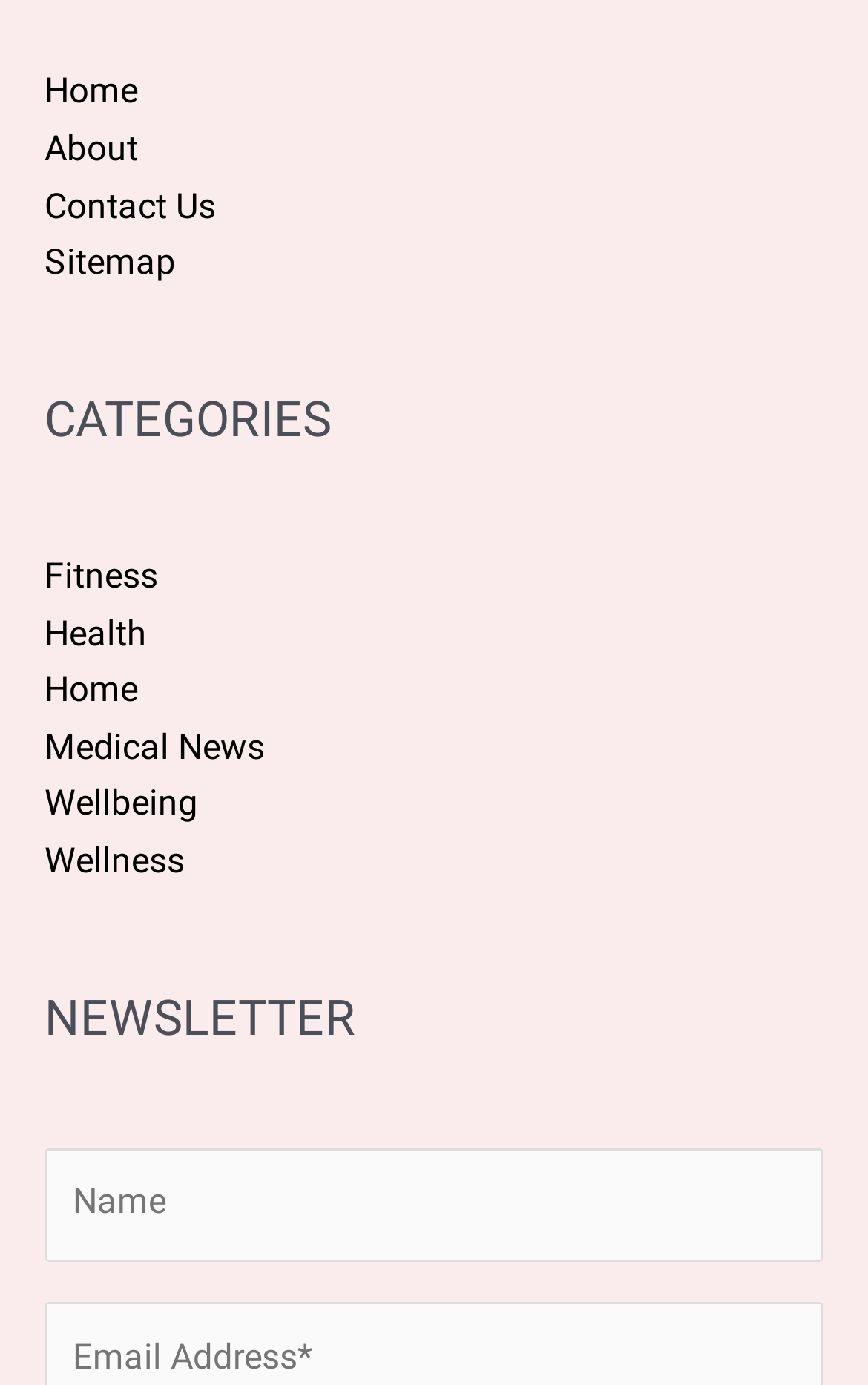Provide your answer in a single word or phrase: 
What is the second heading on the webpage?

NEWSLETTER